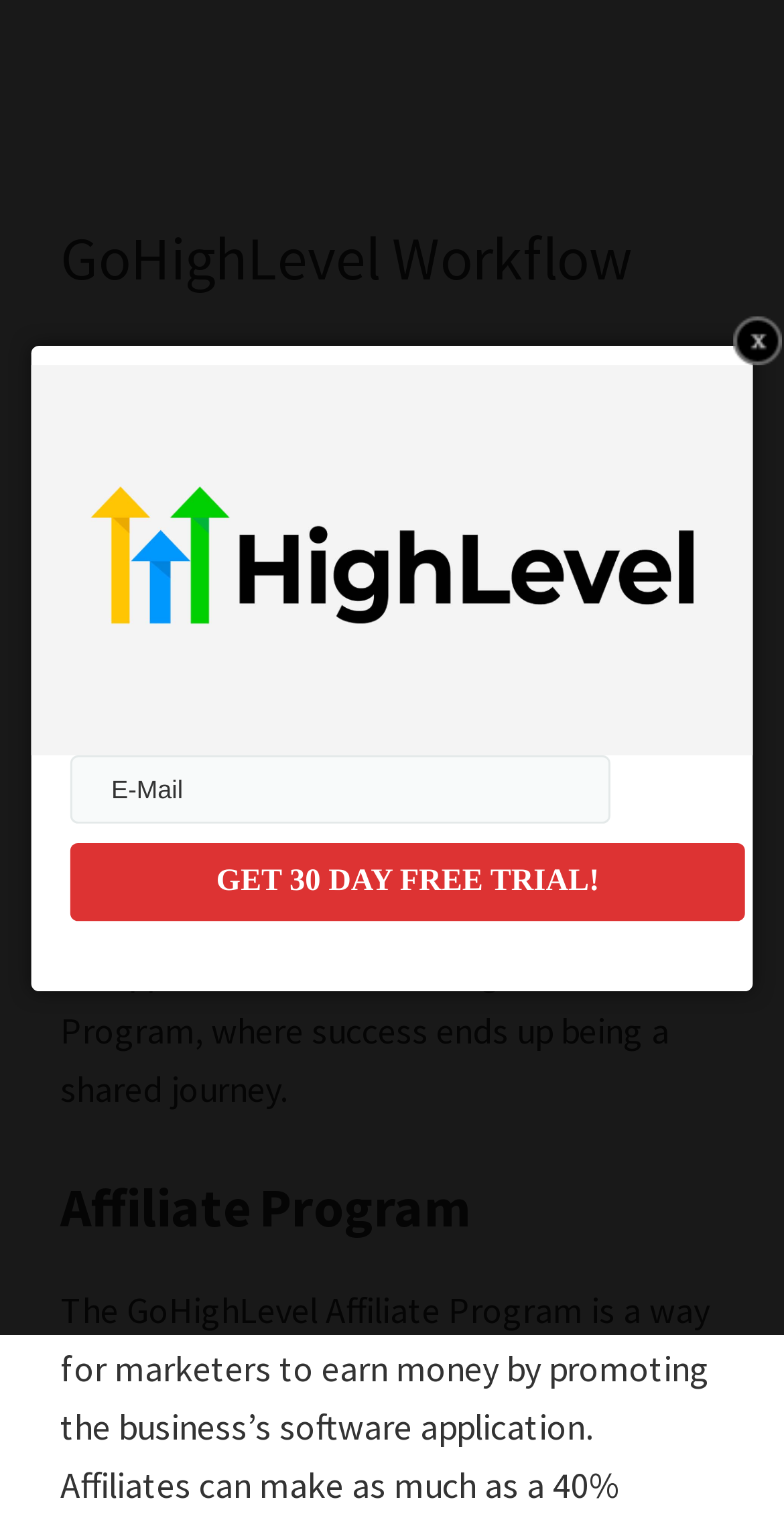What is required to get started?
Please look at the screenshot and answer using one word or phrase.

E-Mail